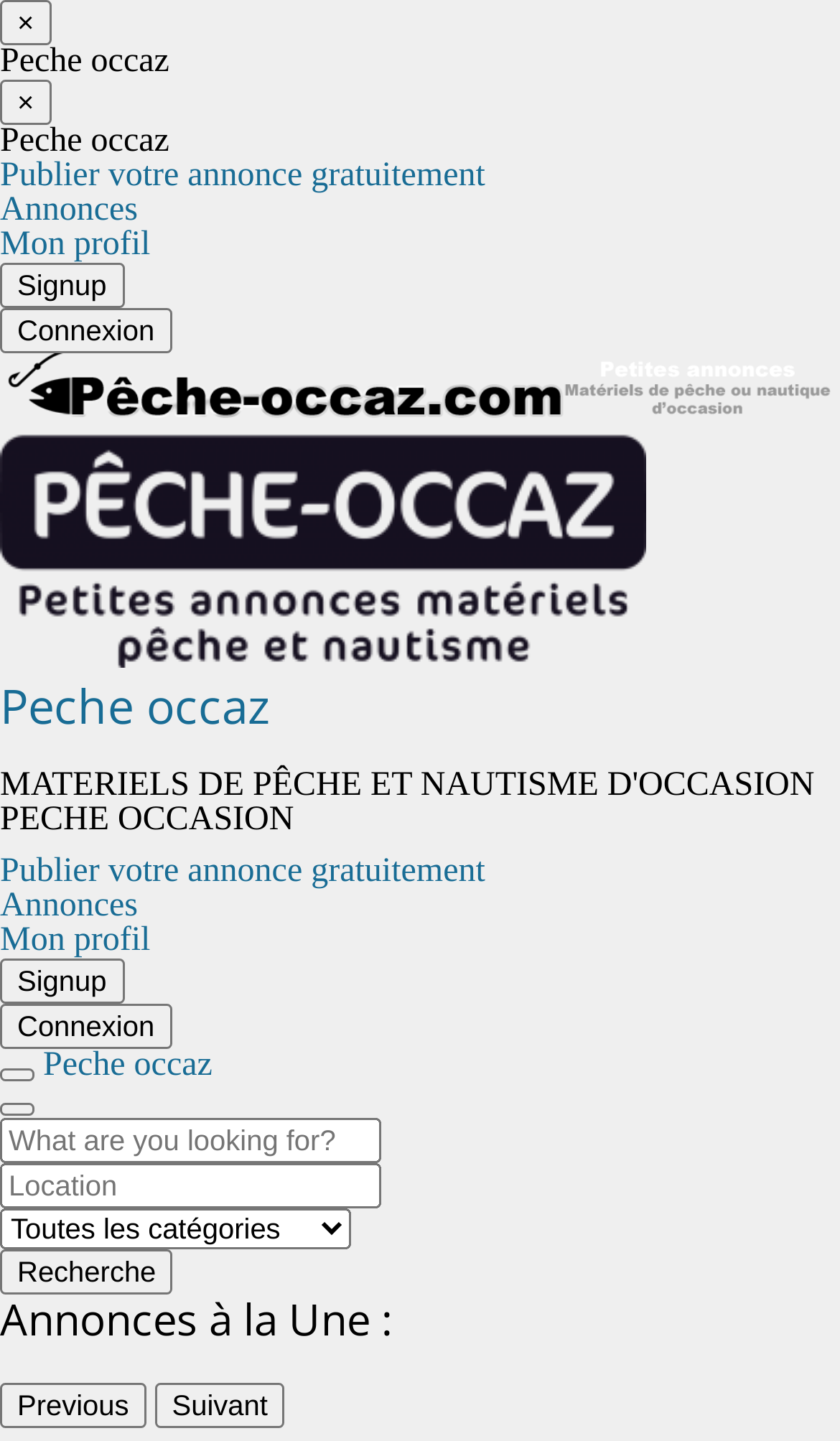Determine the bounding box coordinates for the element that should be clicked to follow this instruction: "Search for something". The coordinates should be given as four float numbers between 0 and 1, in the format [left, top, right, bottom].

[0.0, 0.776, 1.0, 0.899]